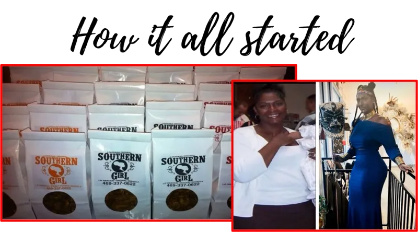Please look at the image and answer the question with a detailed explanation: How many photographs are on the right side of the image?

On the right side of the image, there are two photographs that present a smiling woman holding a bag of granola, symbolizing pride and passion for her creation.